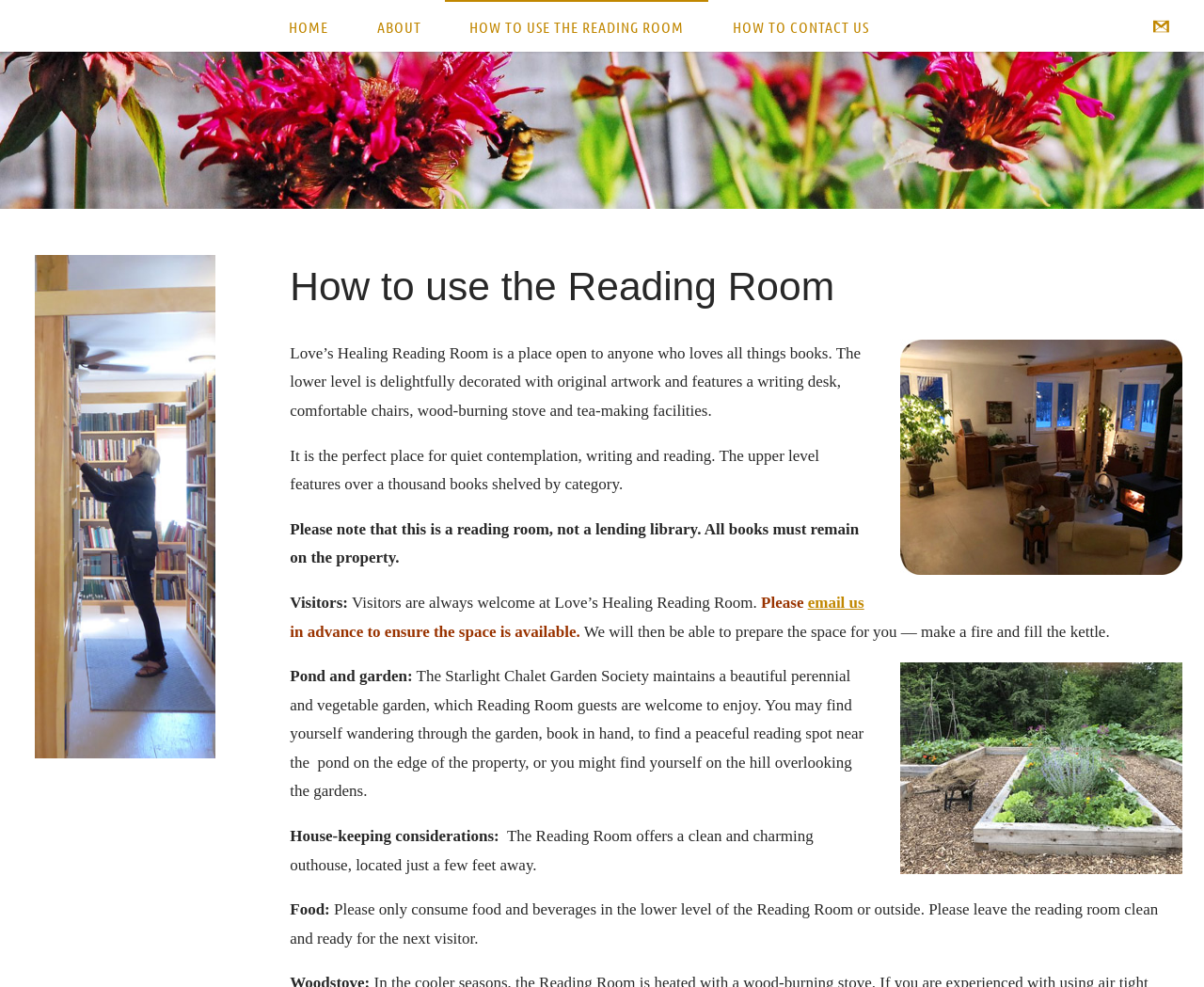Extract the bounding box coordinates for the UI element described as: "How to contact us".

[0.588, 0.0, 0.742, 0.052]